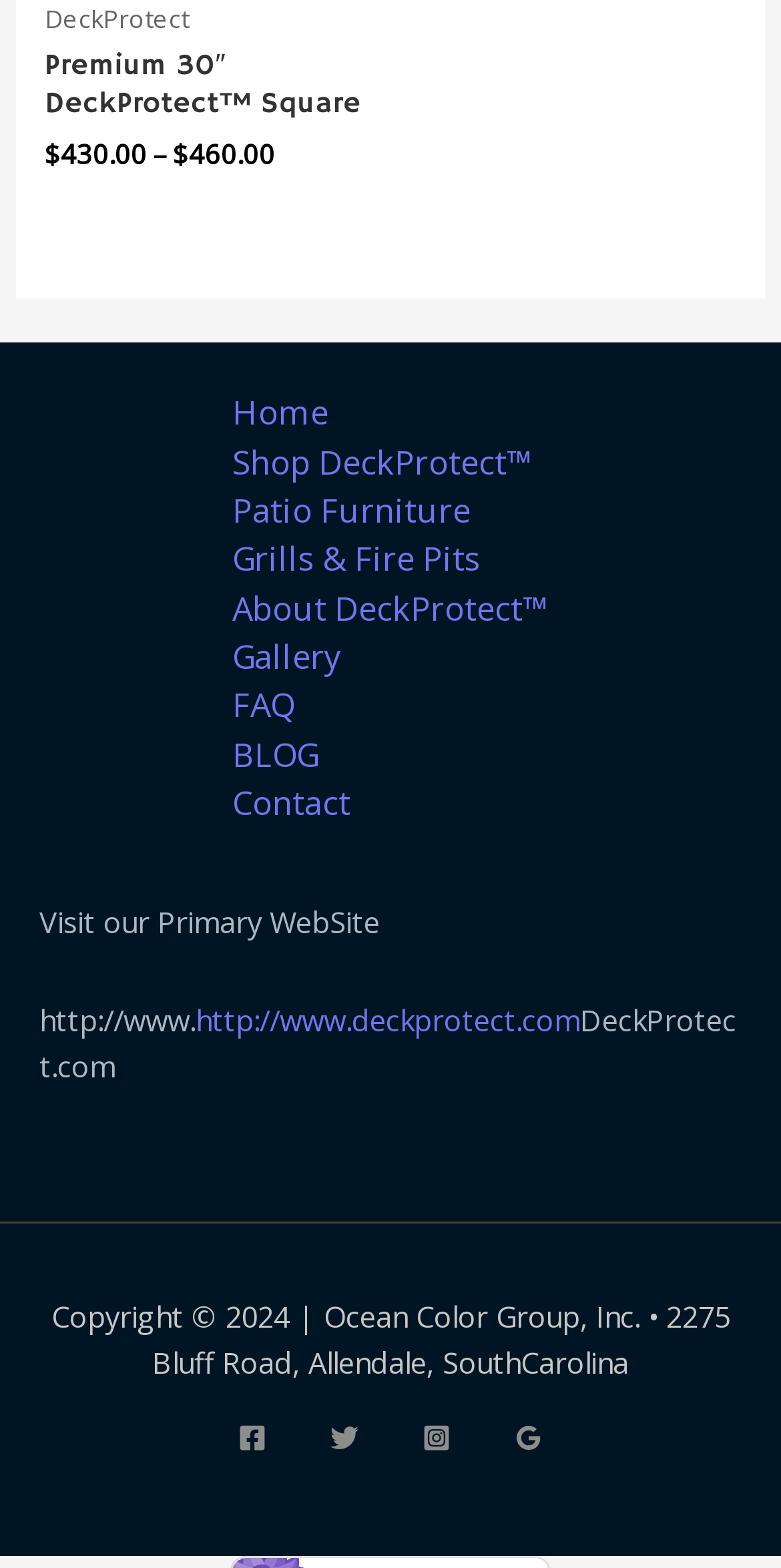Carefully observe the image and respond to the question with a detailed answer:
What is the name of the product?

The name of the product can be found at the top of the webpage, where it says 'DeckProtect' in a static text element.